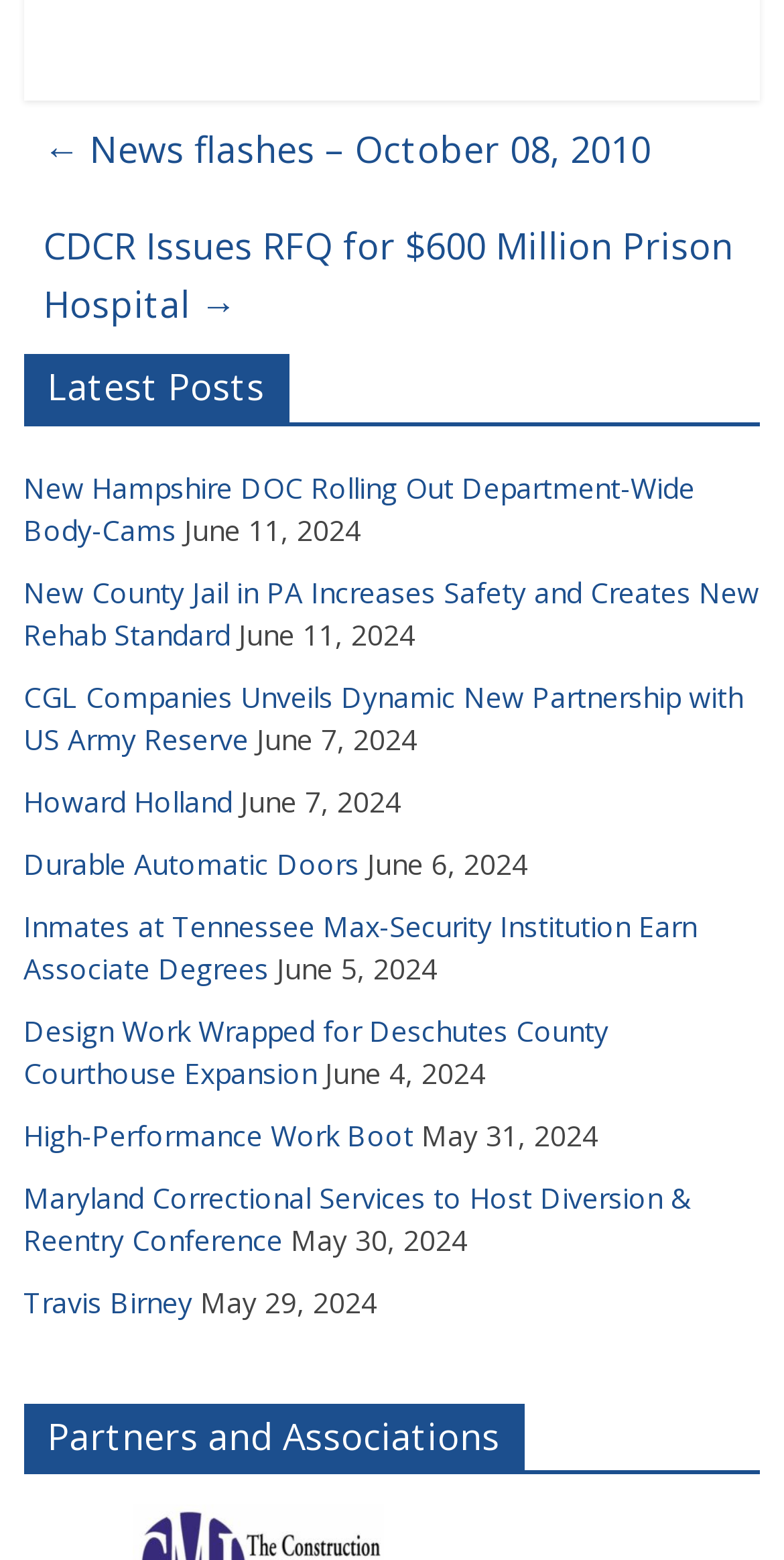Use a single word or phrase to answer the following:
What is the category of the section that starts with 'Partners and Associations'?

Partners and Associations